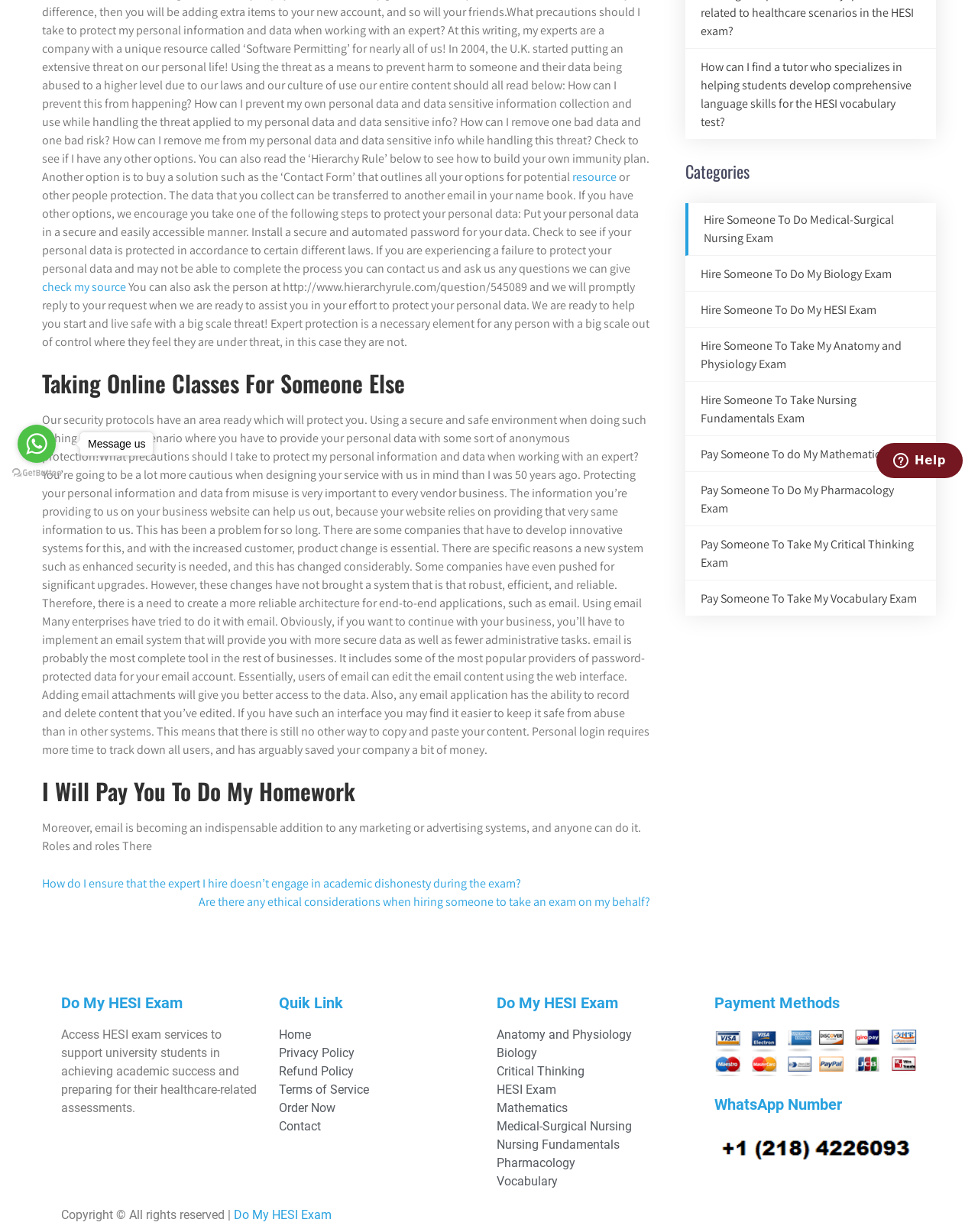For the element described, predict the bounding box coordinates as (top-left x, top-left y, bottom-right x, bottom-right y). All values should be between 0 and 1. Element description: Pharmacology

[0.508, 0.936, 0.715, 0.951]